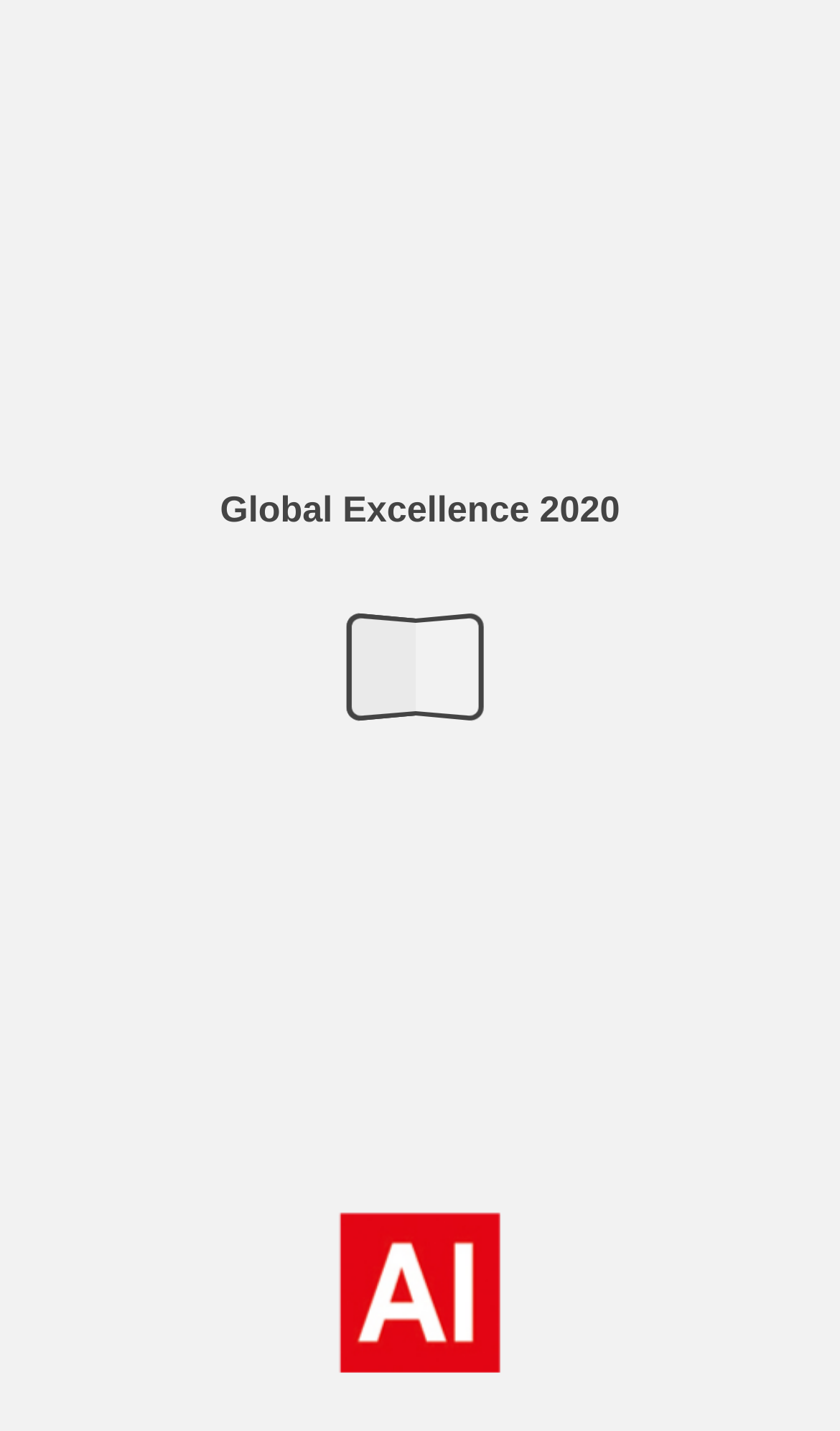What is the function of the button on the left?
With the help of the image, please provide a detailed response to the question.

I found a button element with the text 'Previous Page' and an image inside it, which suggests that the button is used to navigate to the previous page.